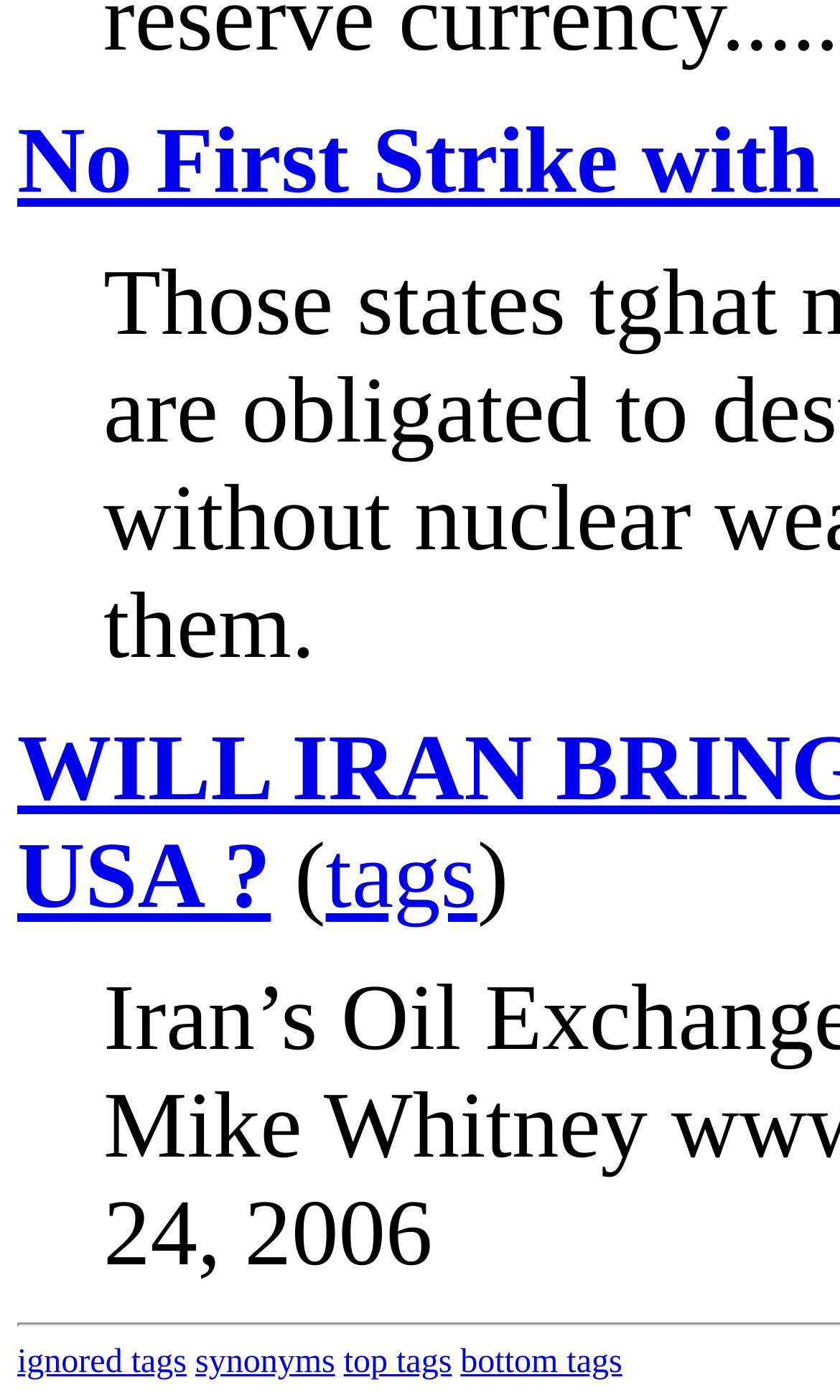Identify the bounding box of the UI component described as: "synonyms".

[0.232, 0.96, 0.399, 0.986]